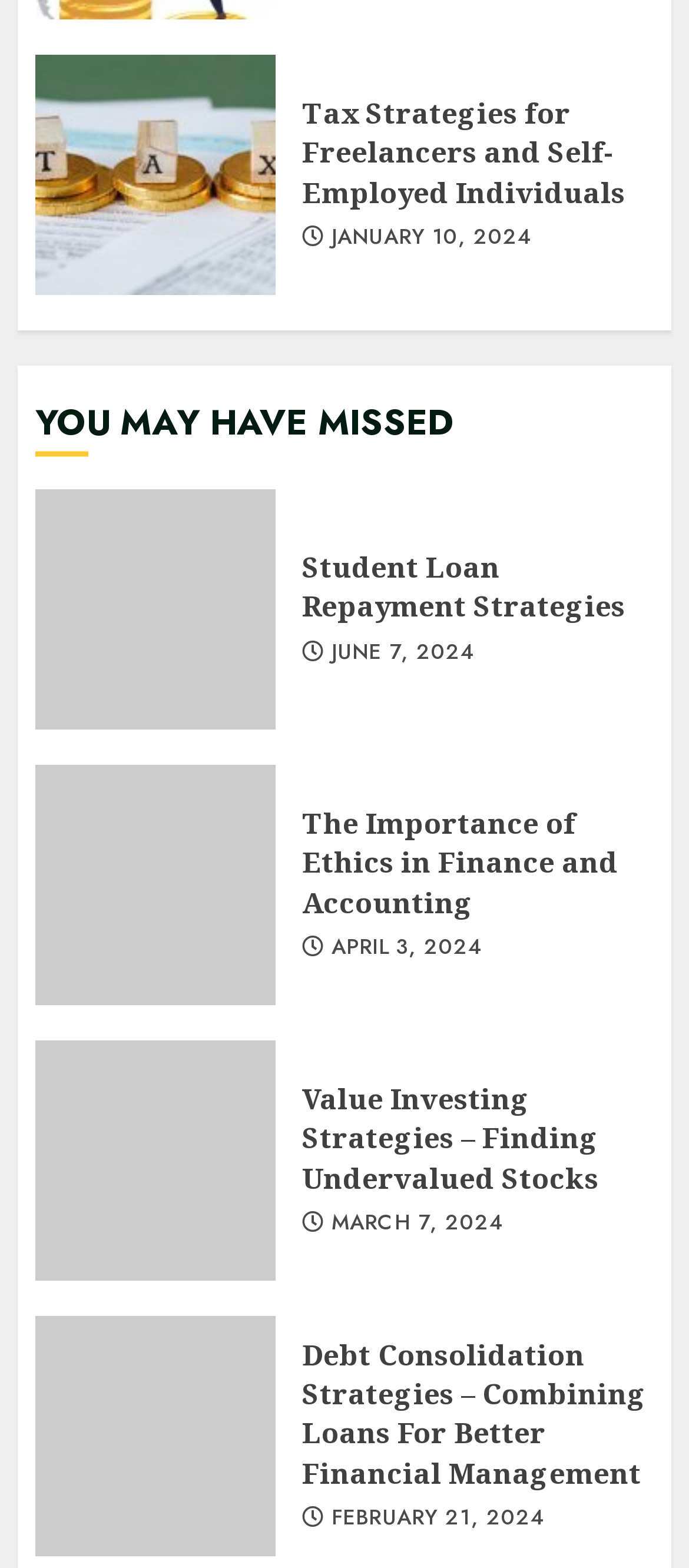Please provide a one-word or phrase answer to the question: 
How many articles are listed on this webpage?

5